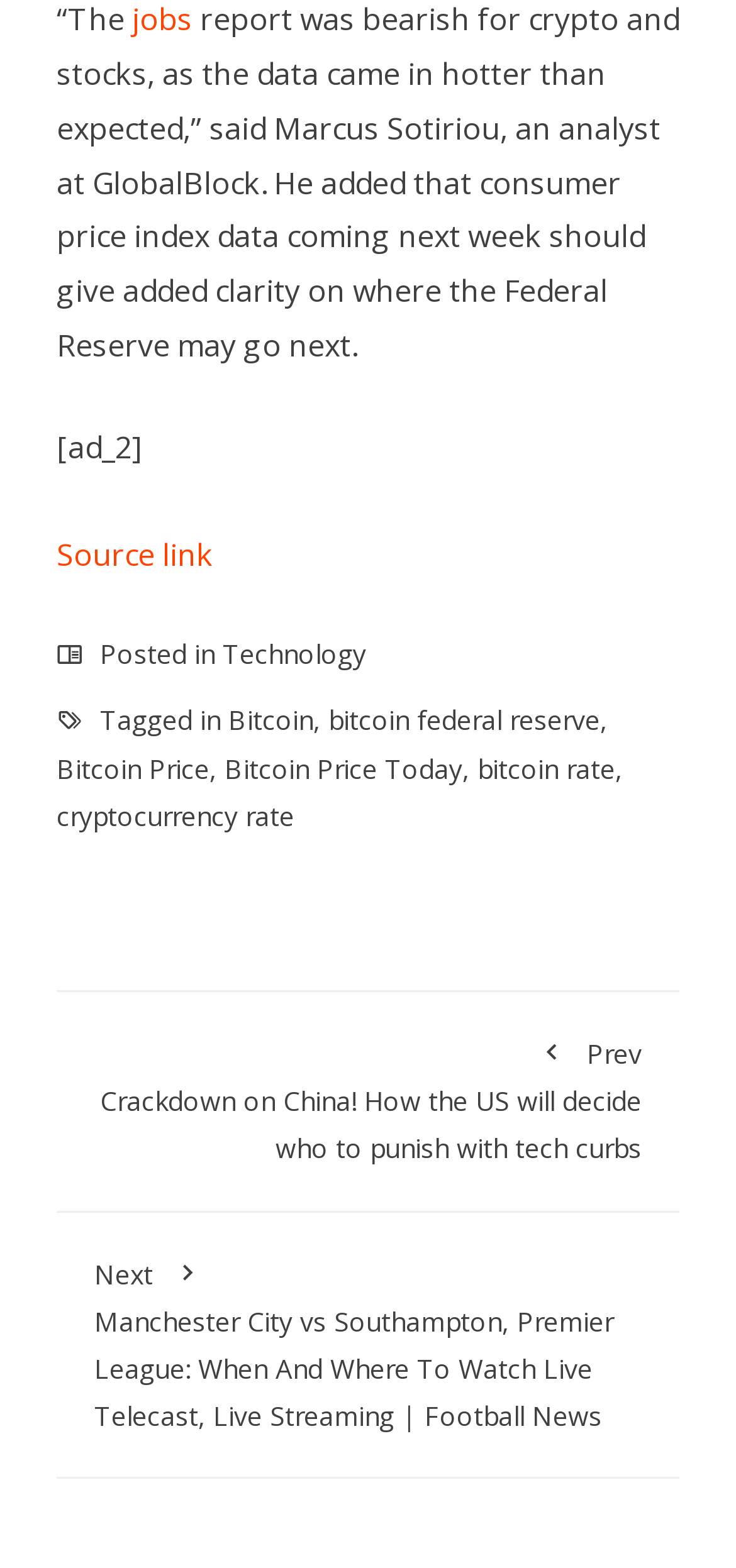What is the category of the post?
Using the information from the image, provide a comprehensive answer to the question.

The category of the post can be determined by looking at the footer section of the webpage, where it says 'Posted in' followed by a link to 'Technology', indicating that the post belongs to the Technology category.